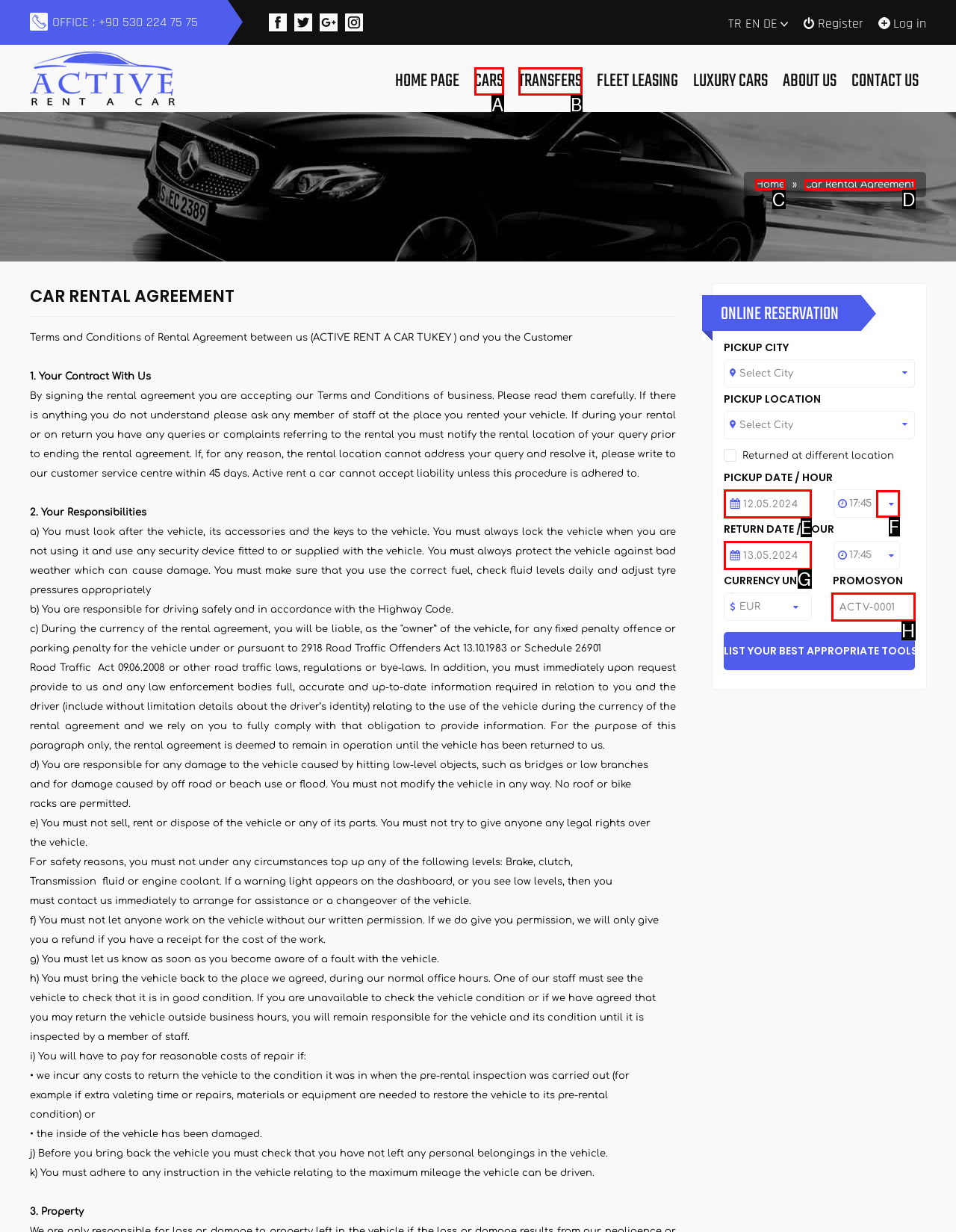Identify which HTML element matches the description: Recommended Practices (RPs). Answer with the correct option's letter.

None